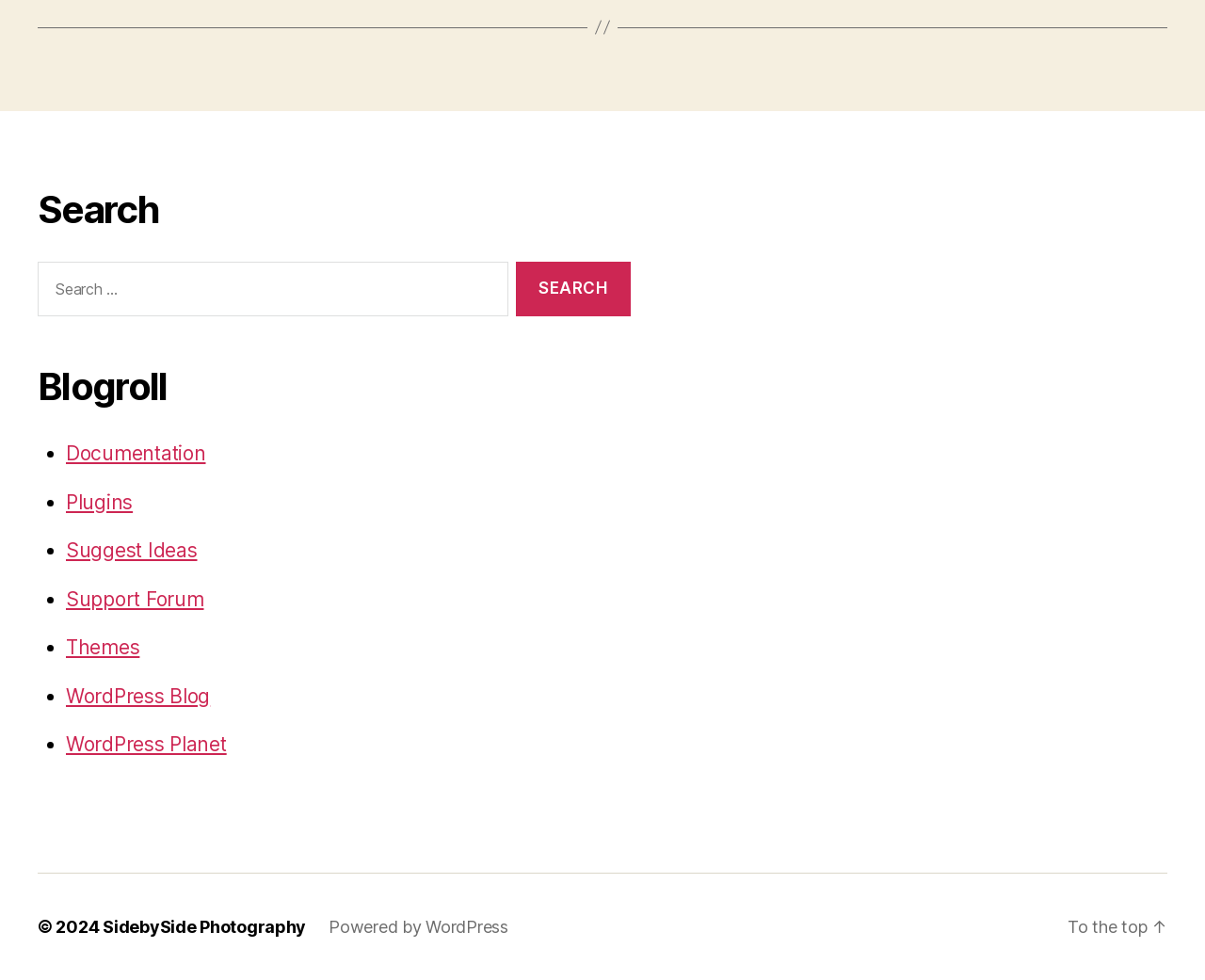What is the purpose of the 'Blogroll' section? Analyze the screenshot and reply with just one word or a short phrase.

List of links